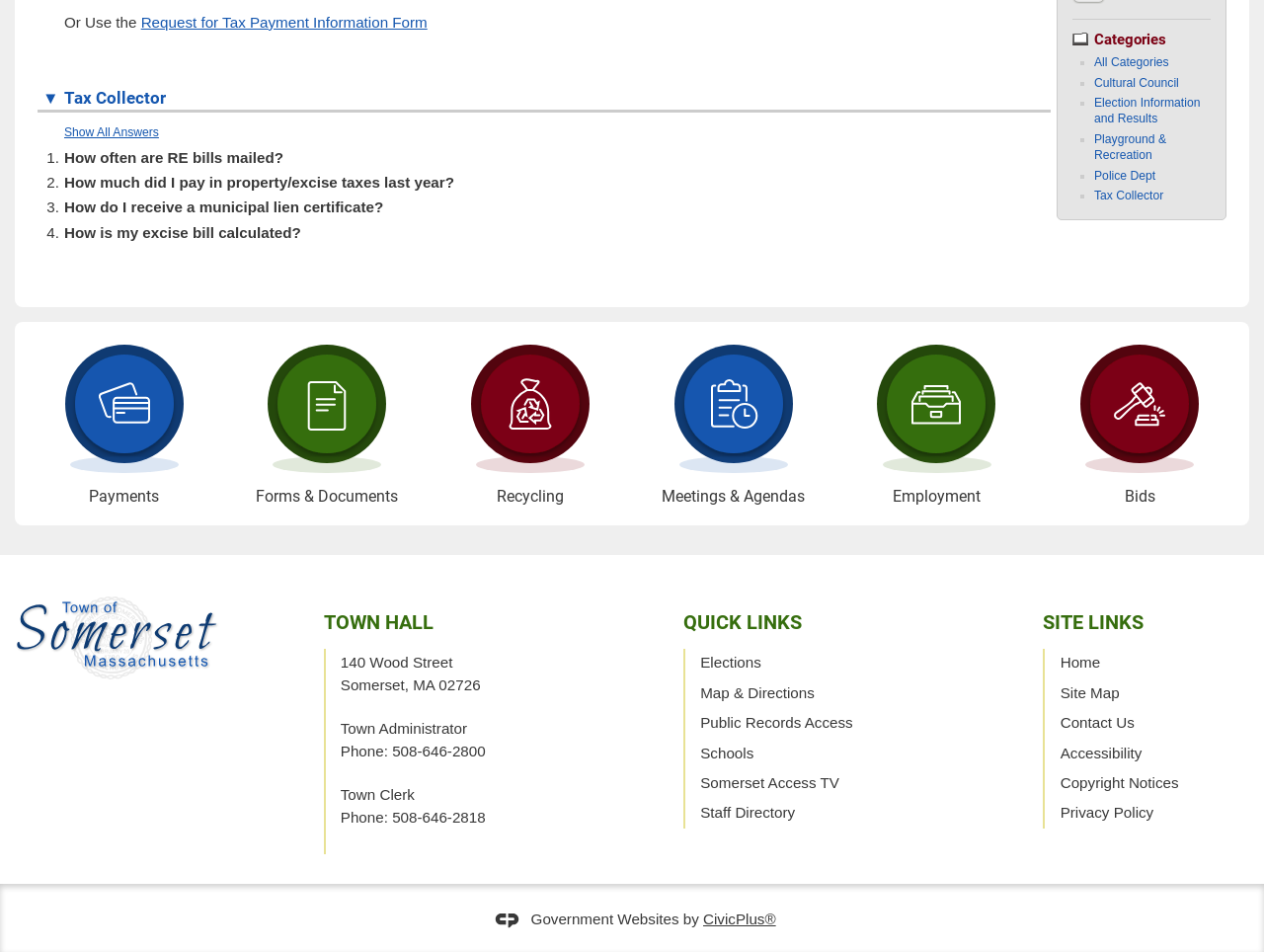Provide the bounding box coordinates of the HTML element described as: "Election Information and Results". The bounding box coordinates should be four float numbers between 0 and 1, i.e., [left, top, right, bottom].

[0.866, 0.101, 0.95, 0.132]